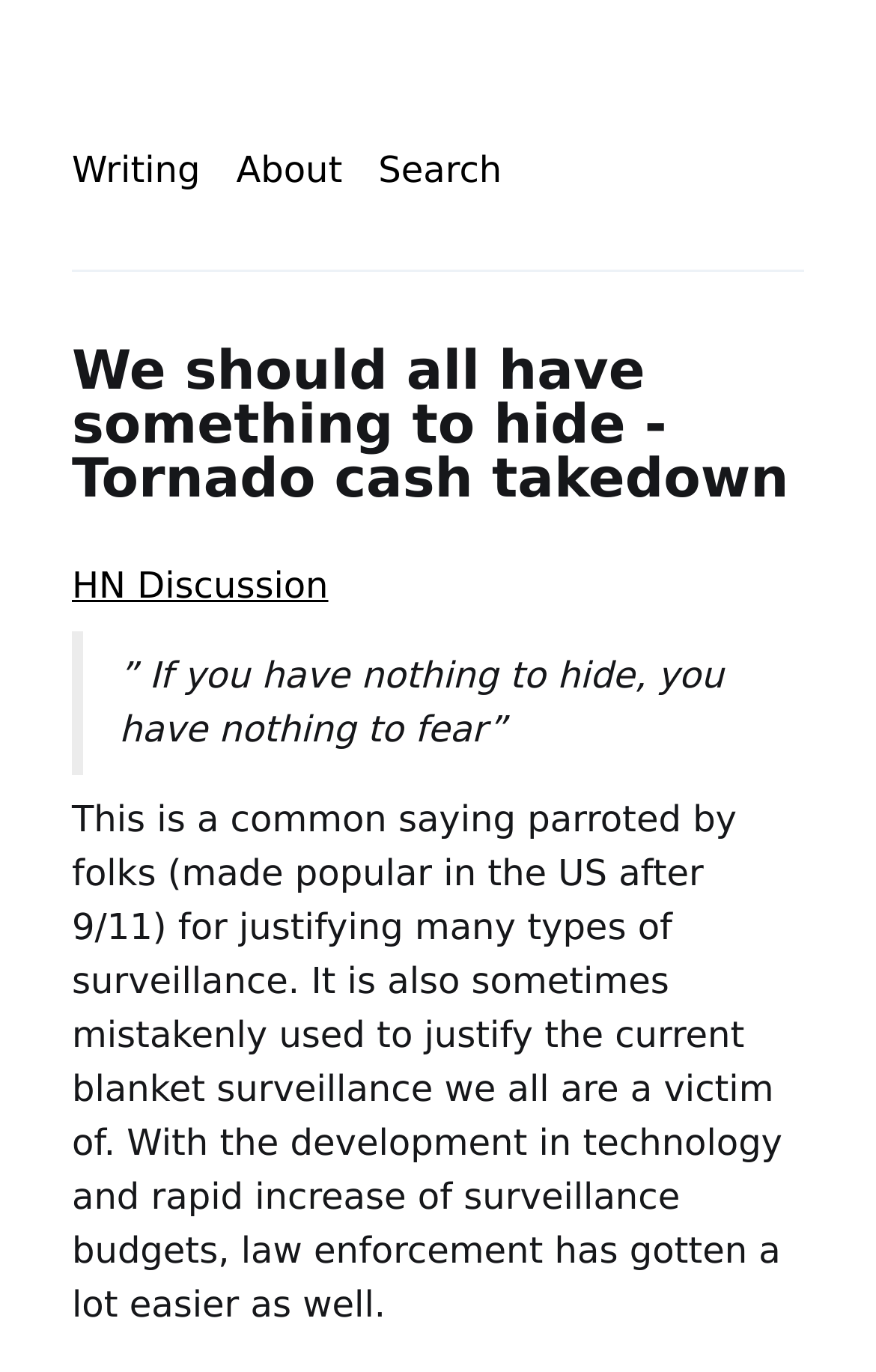Locate the bounding box coordinates of the UI element described by: "HN Discussion". The bounding box coordinates should consist of four float numbers between 0 and 1, i.e., [left, top, right, bottom].

[0.082, 0.411, 0.375, 0.442]